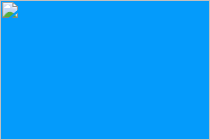Using a single word or phrase, answer the following question: 
What is the focus of Shaw's farming practices?

Sustainable farming